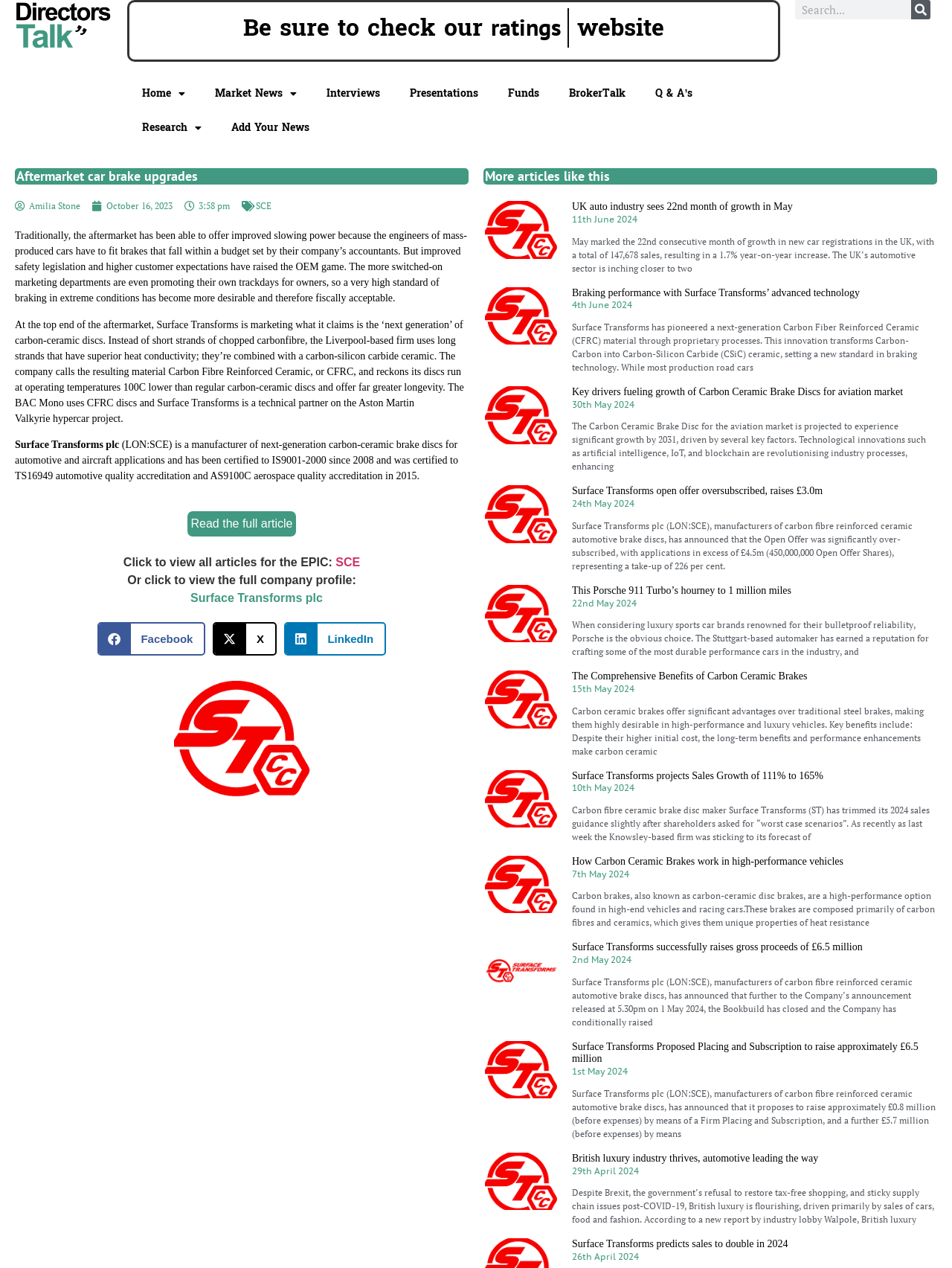Locate the bounding box coordinates of the UI element described by: "Presentations". Provide the coordinates as four float numbers between 0 and 1, formatted as [left, top, right, bottom].

[0.415, 0.061, 0.518, 0.088]